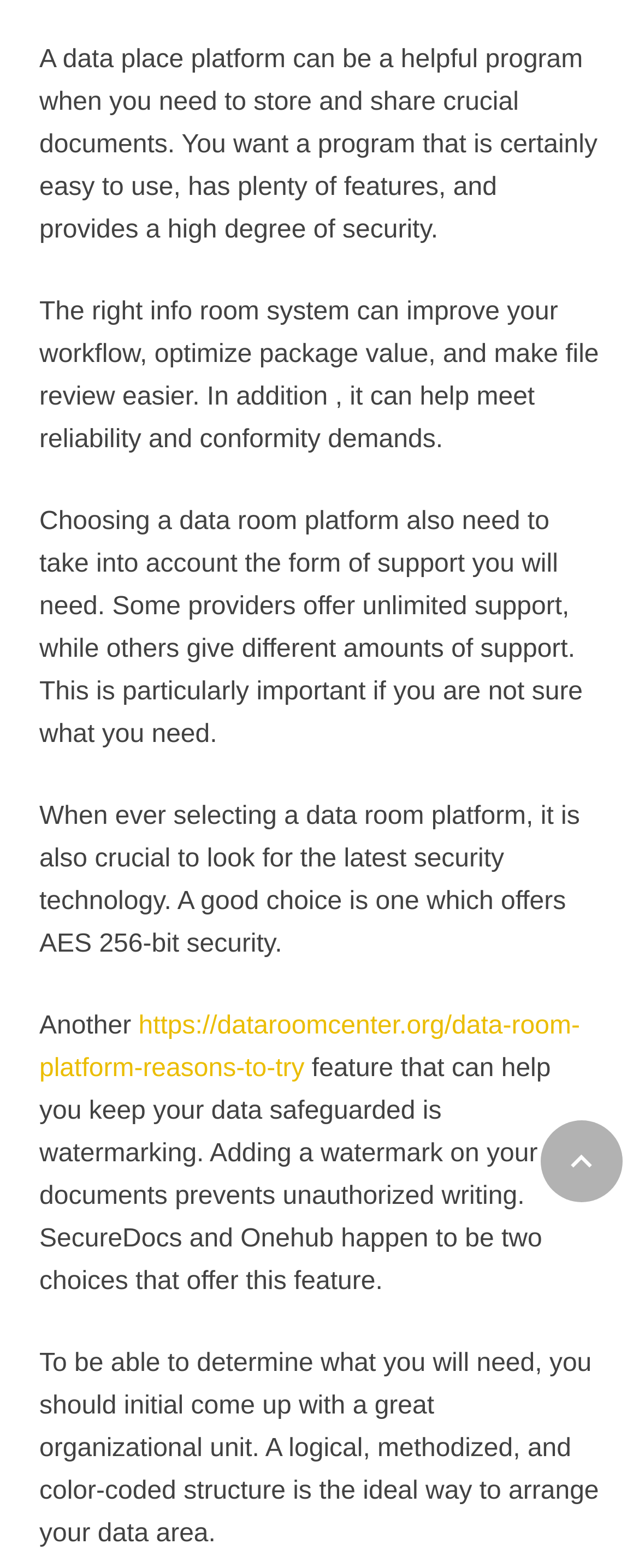What is the importance of security technology in a data room platform?
From the image, respond with a single word or phrase.

AES 256-bit security